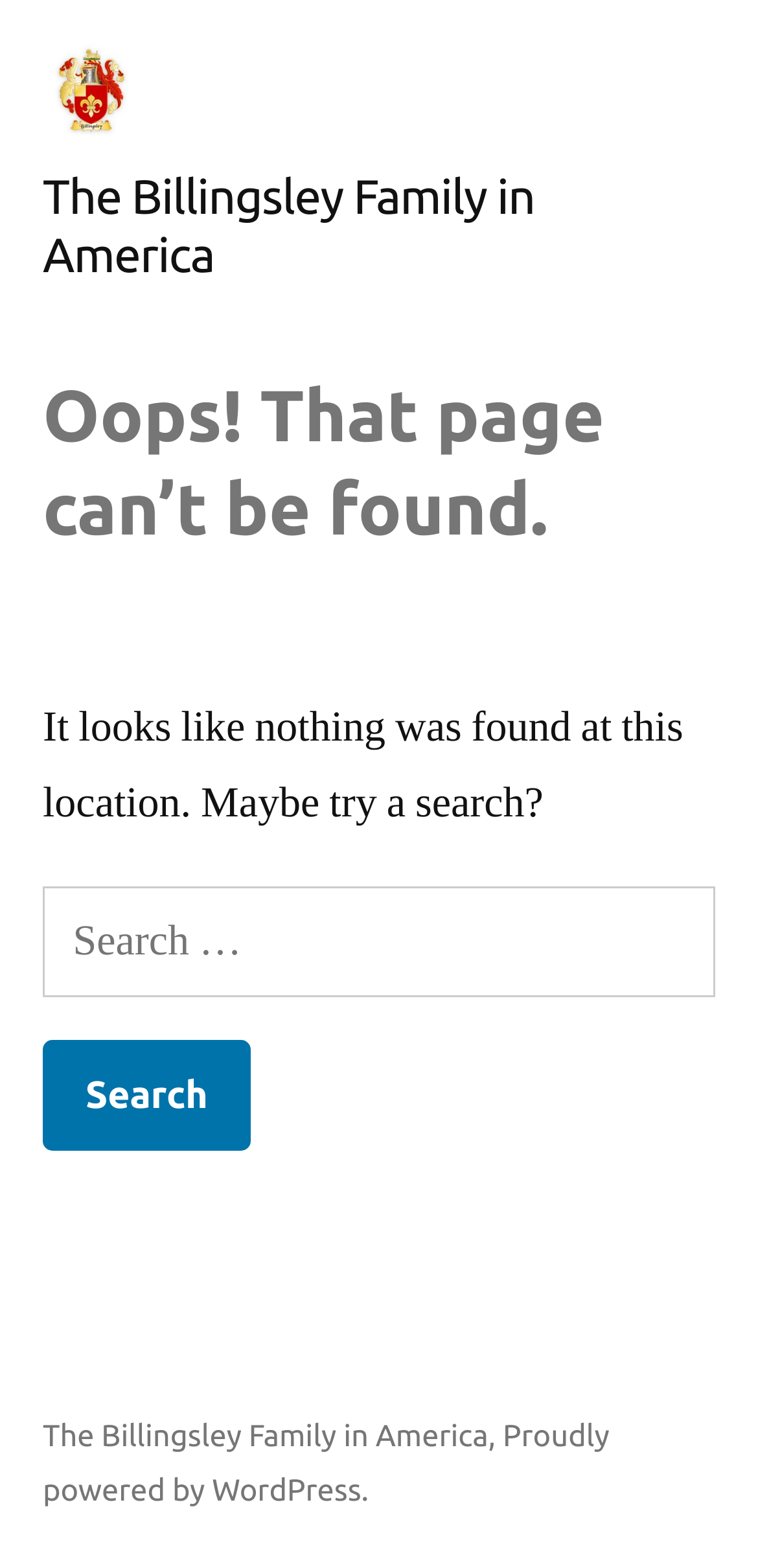What is the name of the platform powering the website?
Examine the webpage screenshot and provide an in-depth answer to the question.

I found the name of the platform powering the website by looking at the text at the bottom of the page, which mentions 'Proudly powered by WordPress.'